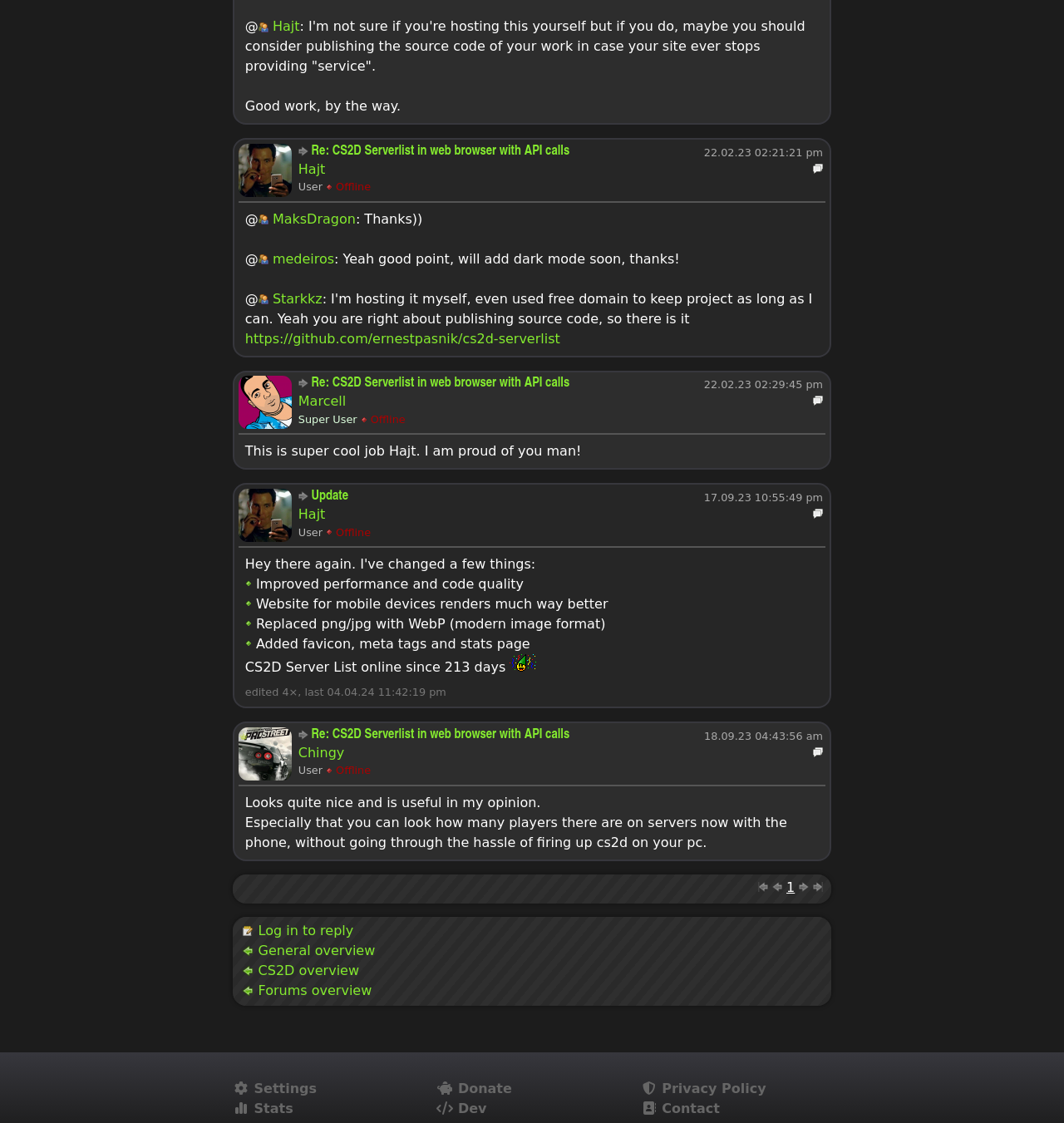What is the status of the users in the webpage?
With the help of the image, please provide a detailed response to the question.

Upon examining the webpage, I noticed that the users mentioned in the webpage have an 'Offline' status, indicated by the 'Offline' text and the 'Off' image next to their usernames.